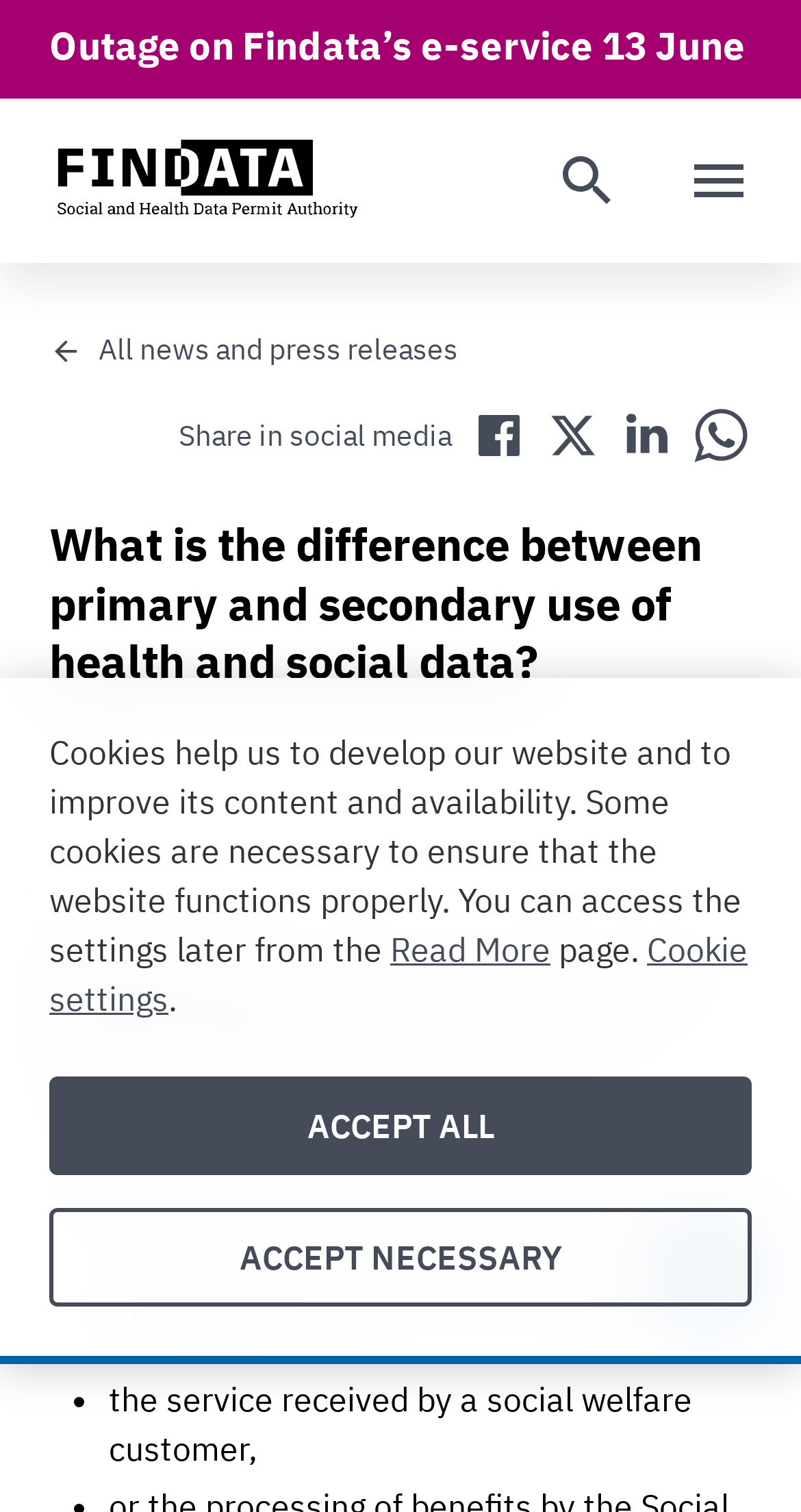Identify the bounding box coordinates of the region that needs to be clicked to carry out this instruction: "Read more about cookies". Provide these coordinates as four float numbers ranging from 0 to 1, i.e., [left, top, right, bottom].

[0.487, 0.614, 0.687, 0.641]